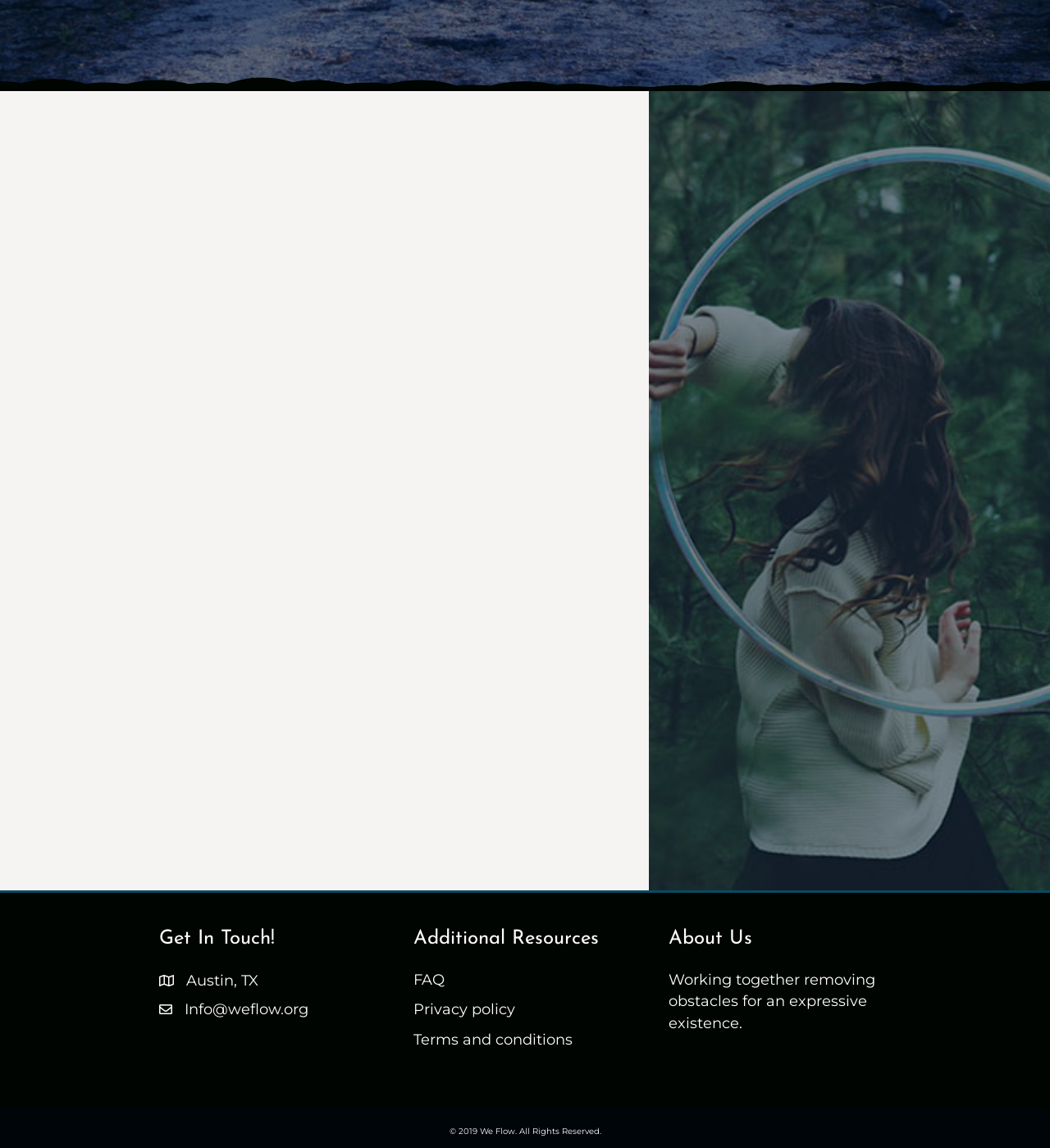Extract the bounding box coordinates of the UI element described by: "Terms and conditions". The coordinates should include four float numbers ranging from 0 to 1, e.g., [left, top, right, bottom].

[0.394, 0.897, 0.546, 0.913]